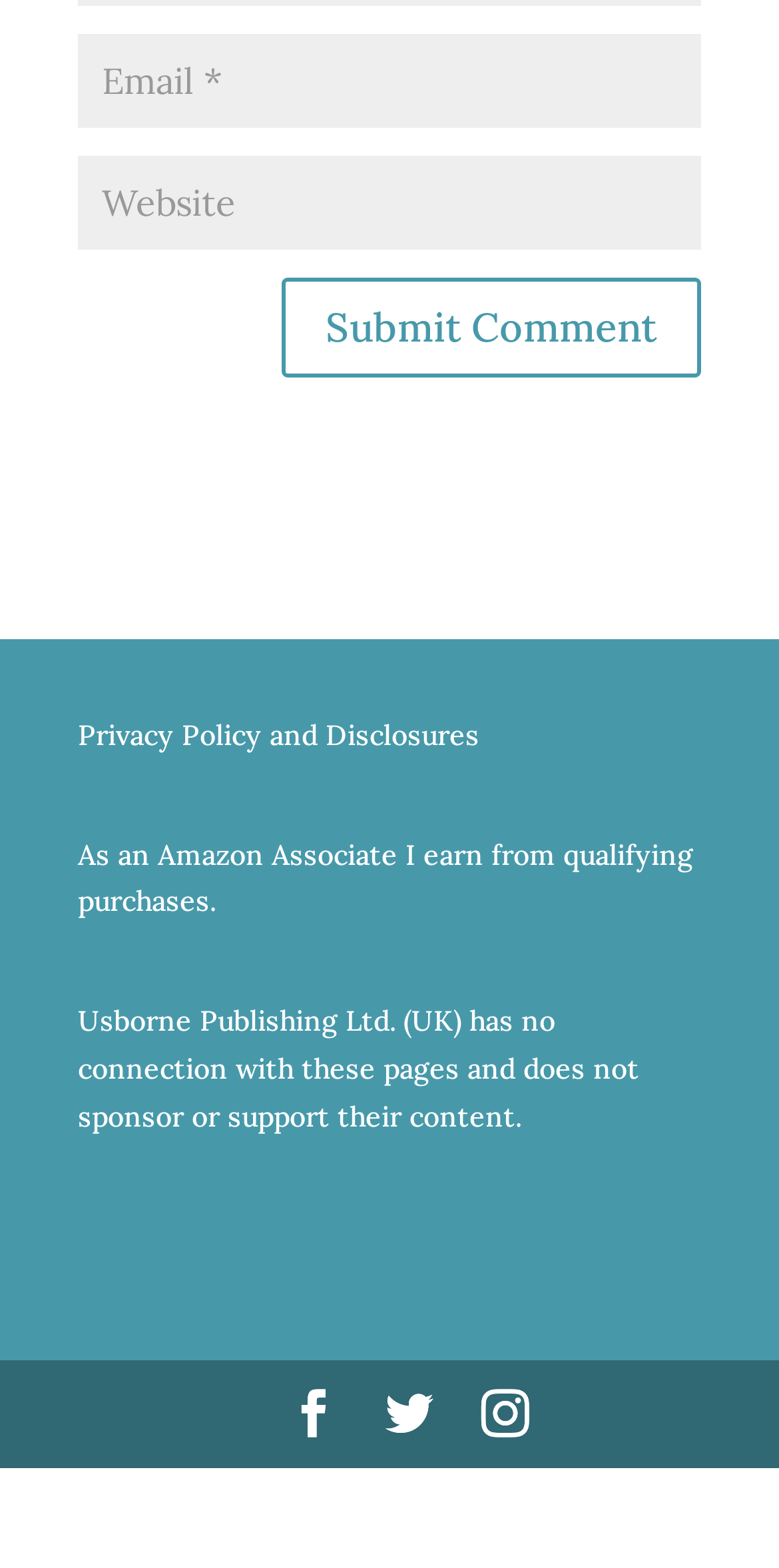Find the bounding box coordinates for the HTML element specified by: "Twitter".

[0.495, 0.886, 0.556, 0.919]